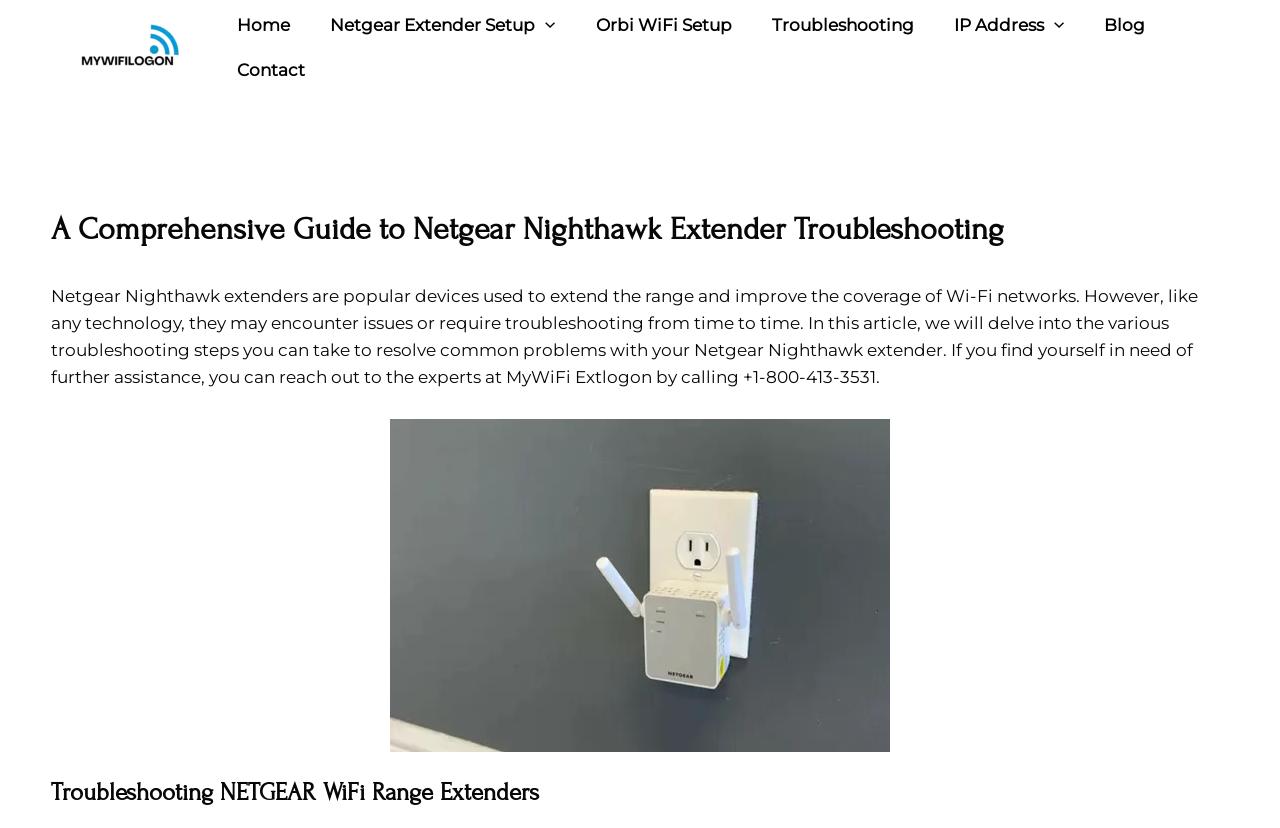From the webpage screenshot, predict the bounding box of the UI element that matches this description: "Orbi WiFi Setup".

[0.45, 0.0, 0.587, 0.061]